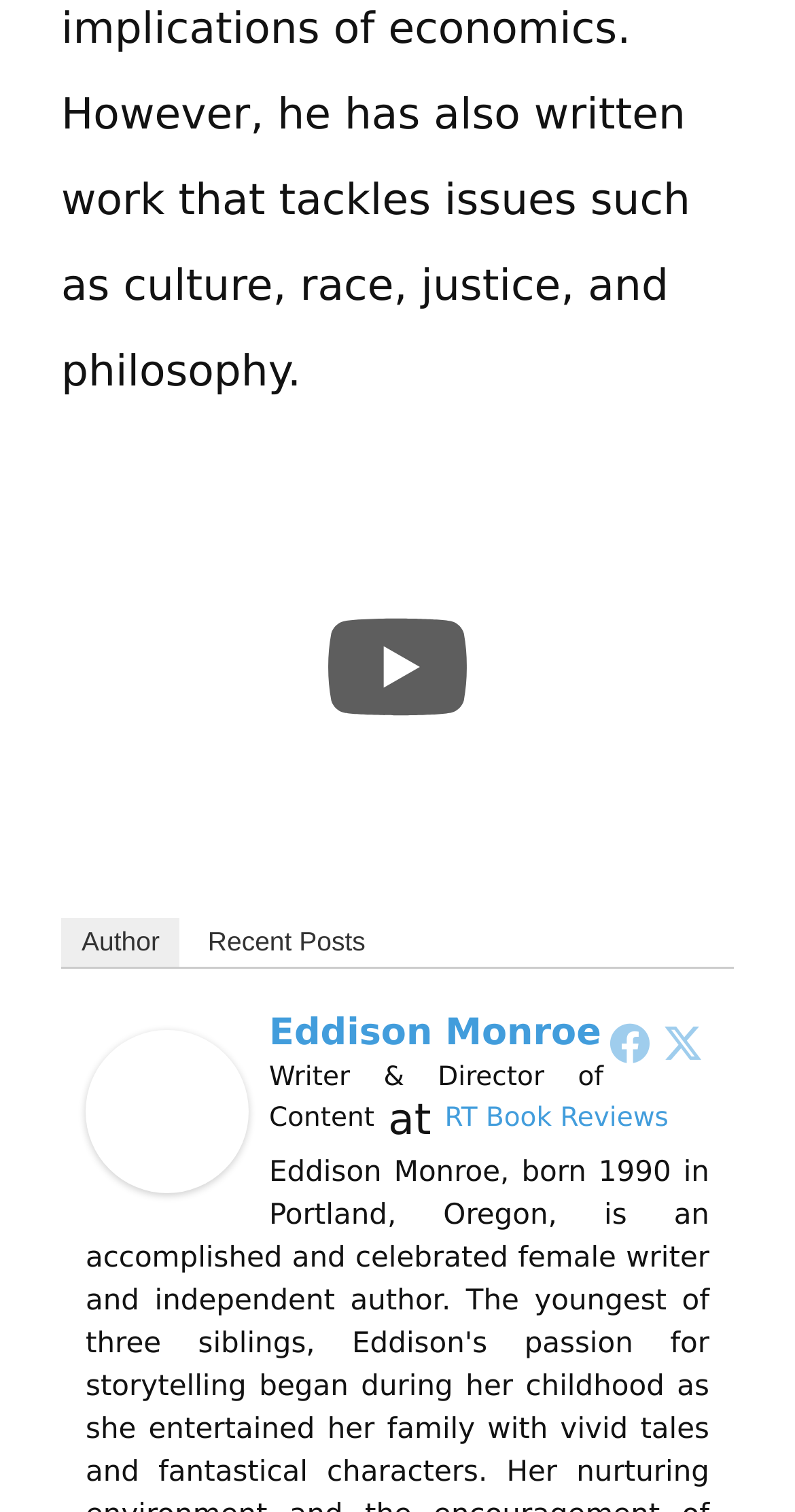What is the author's profession?
Give a single word or phrase as your answer by examining the image.

Writer & Director of Content